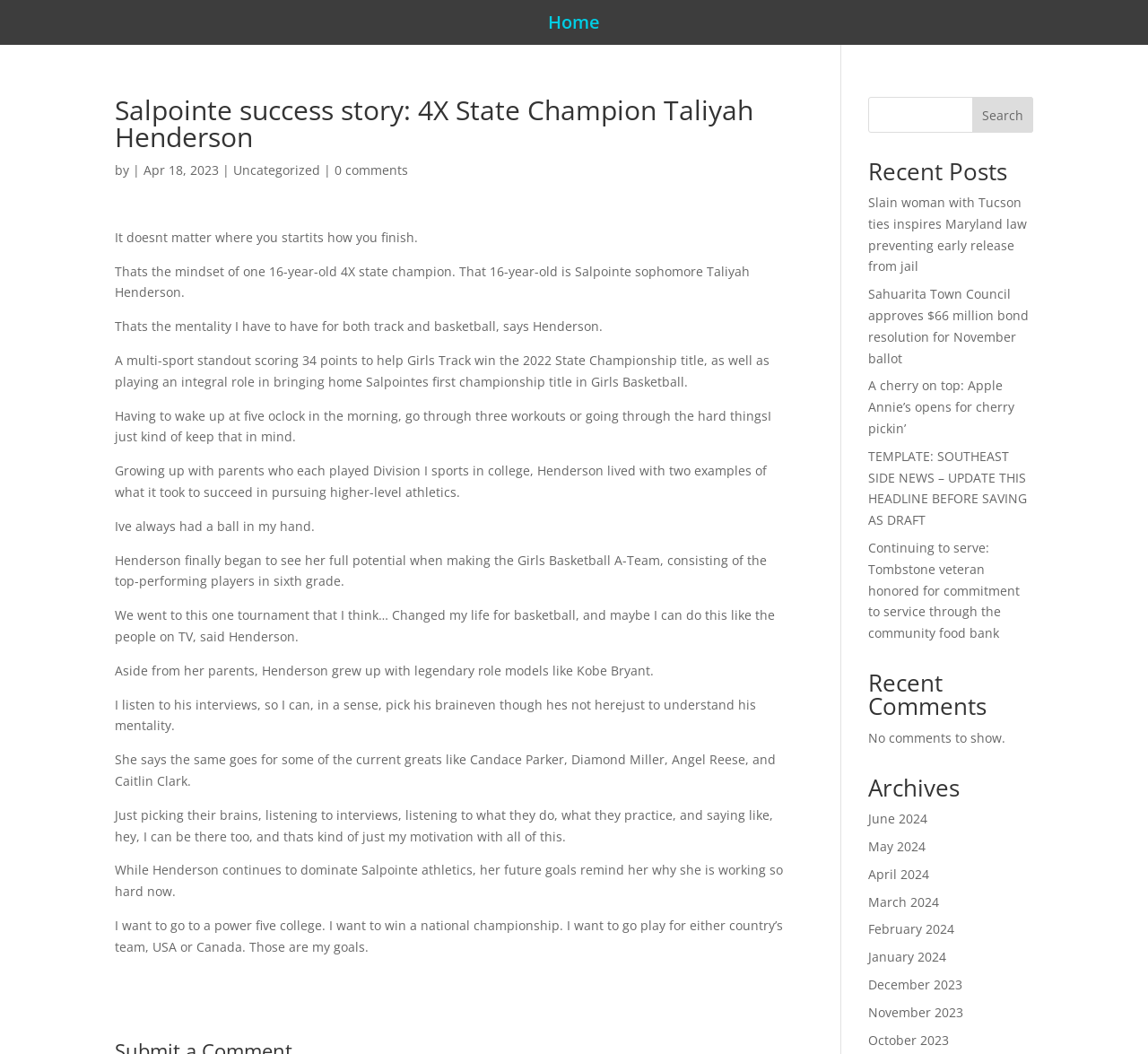Locate the bounding box coordinates of the clickable region to complete the following instruction: "Search for something."

[0.847, 0.092, 0.9, 0.126]